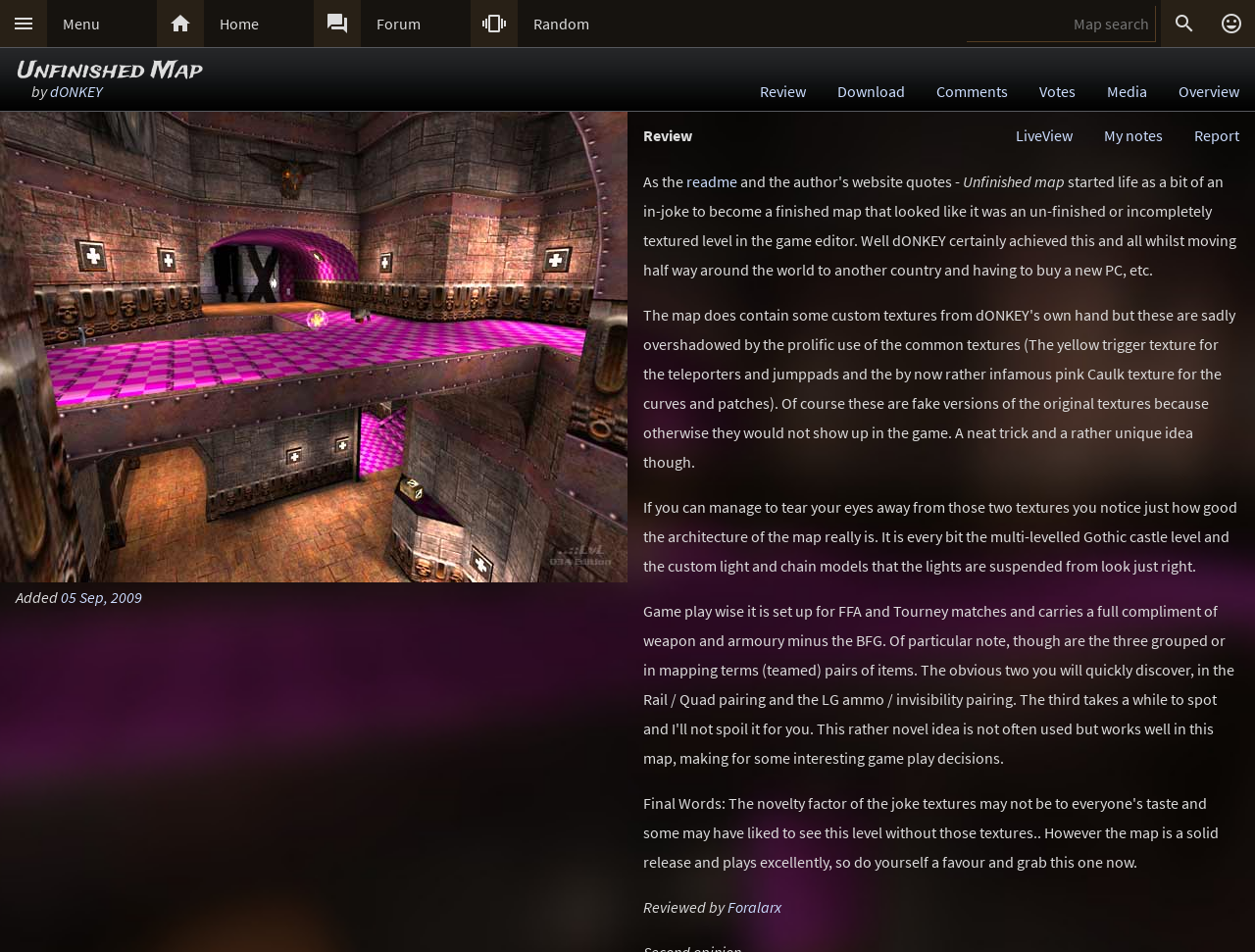Indicate the bounding box coordinates of the clickable region to achieve the following instruction: "Go to the forum."

[0.288, 0.0, 0.375, 0.049]